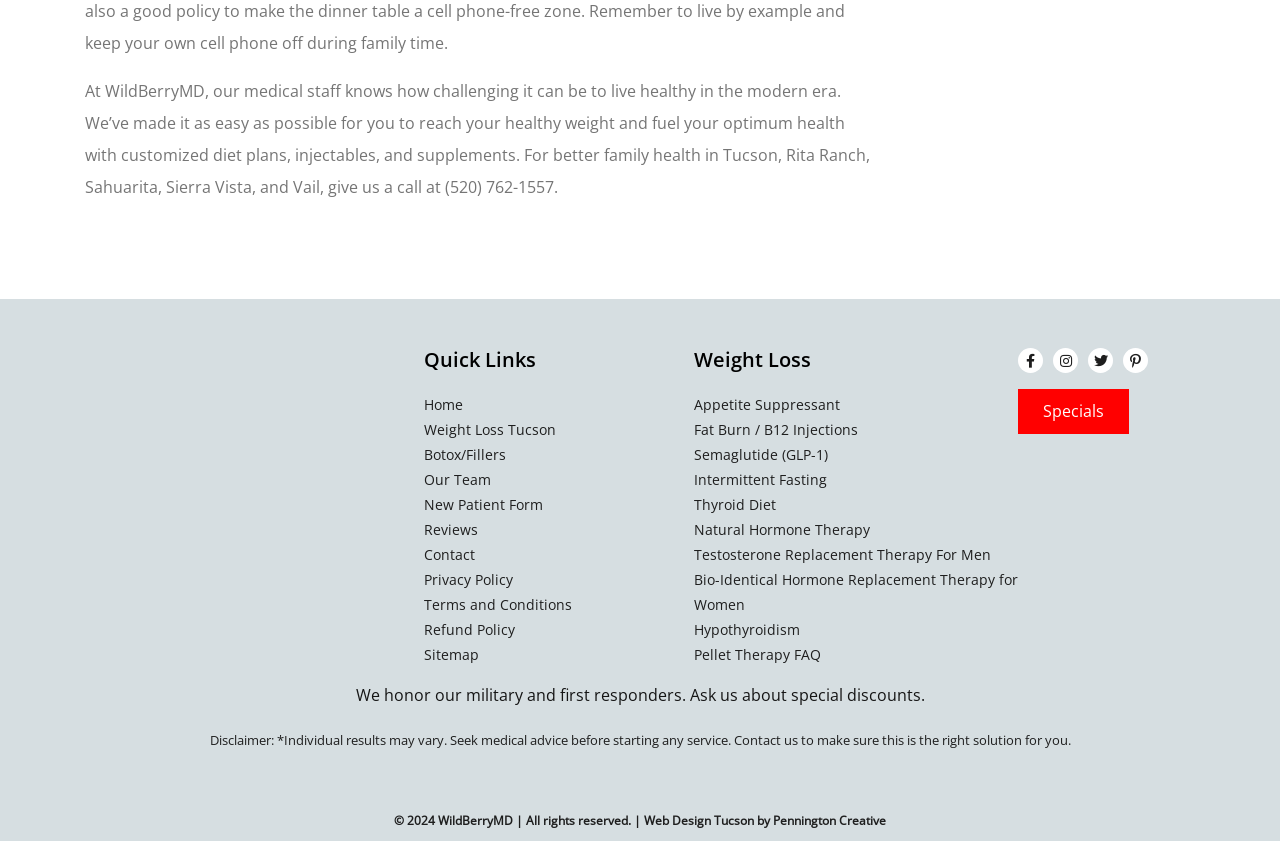Specify the bounding box coordinates for the region that must be clicked to perform the given instruction: "Contact WildBerryMD".

[0.331, 0.65, 0.371, 0.672]